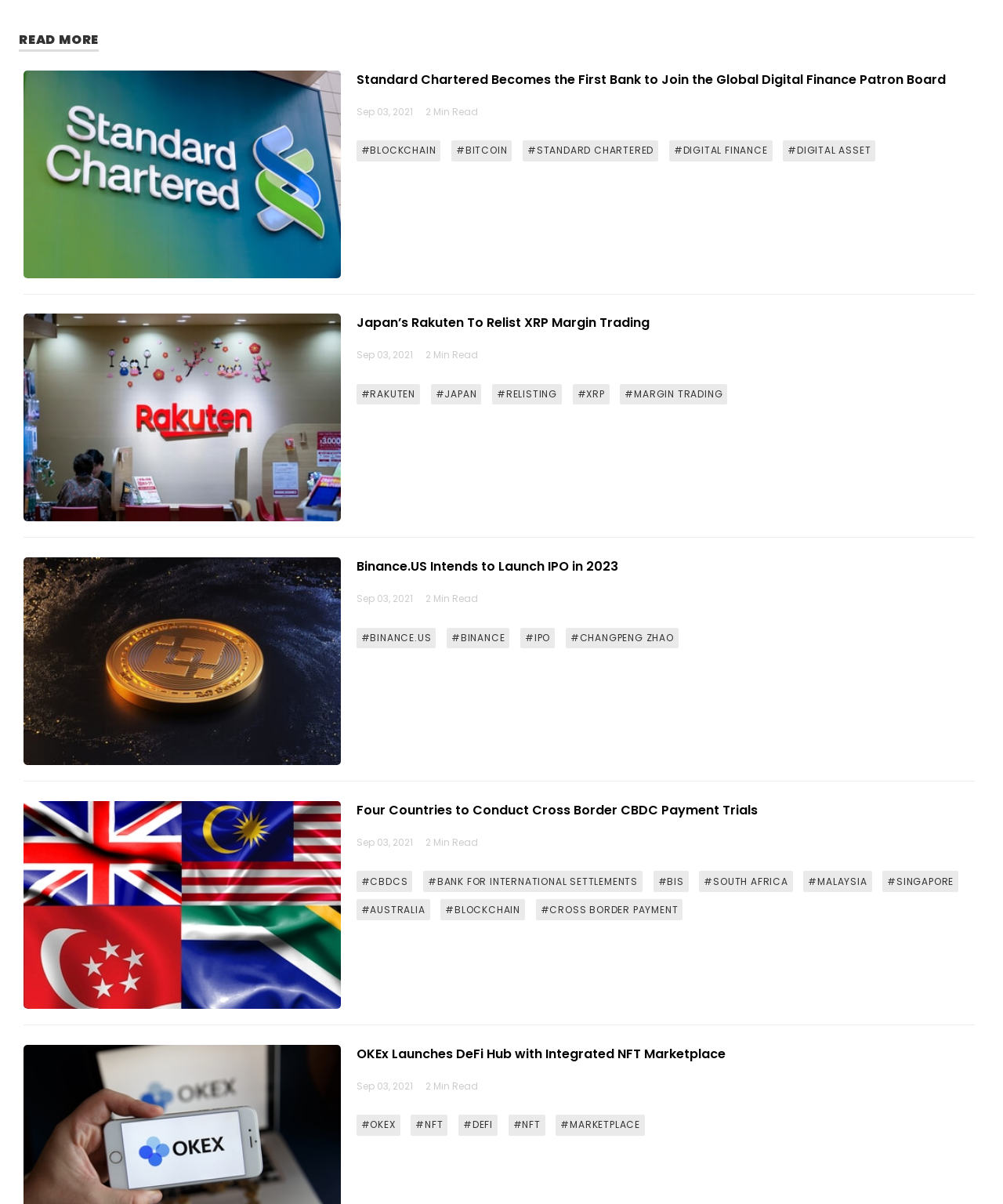Given the content of the image, can you provide a detailed answer to the question?
What is the date of the latest news article?

I looked at the dates associated with each news article and found that they all have the same date, which is Sep 03, 2021.